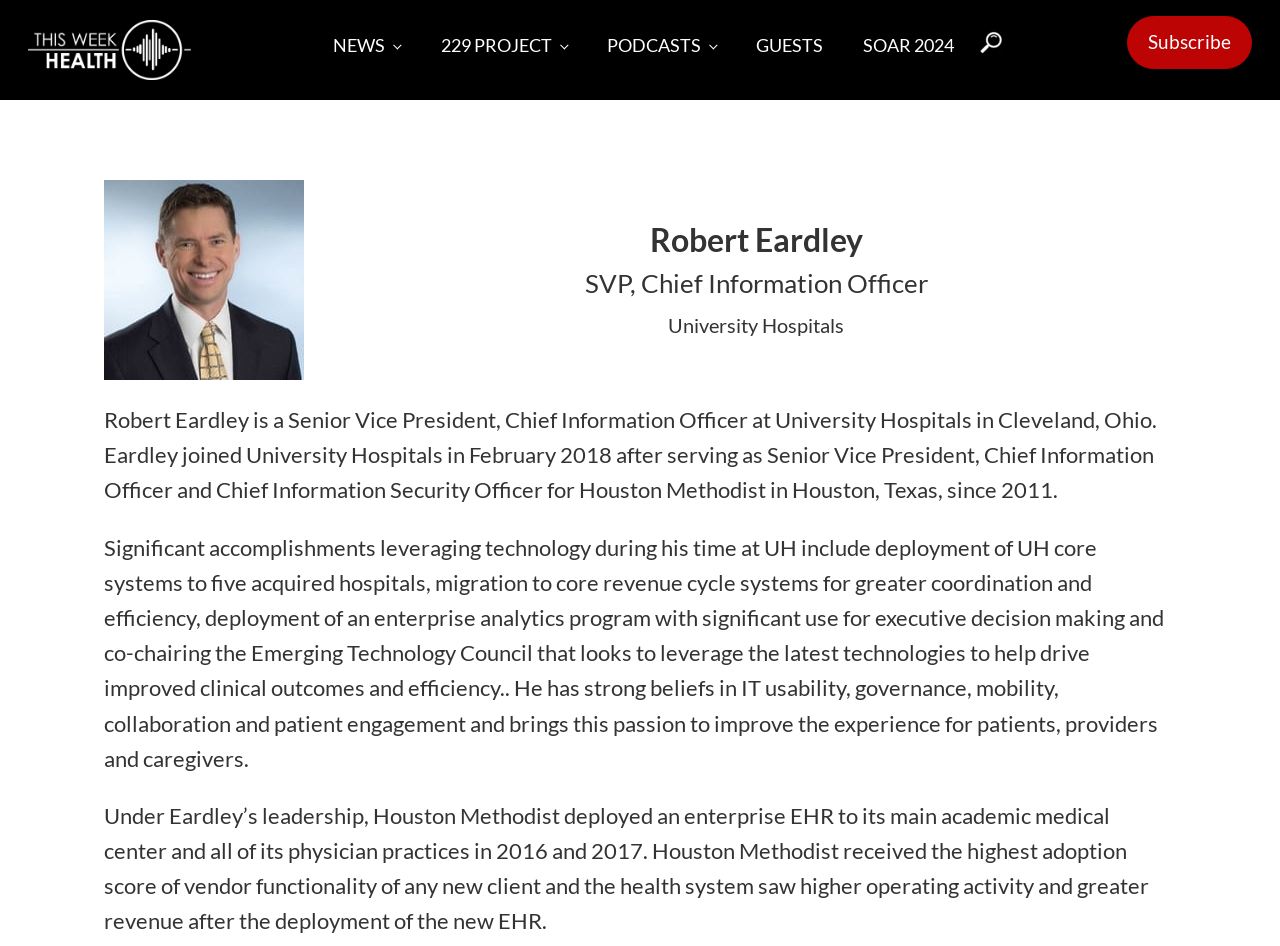Identify the bounding box of the UI element described as follows: "229 PROJECT". Provide the coordinates as four float numbers in the range of 0 to 1 [left, top, right, bottom].

[0.329, 0.022, 0.459, 0.068]